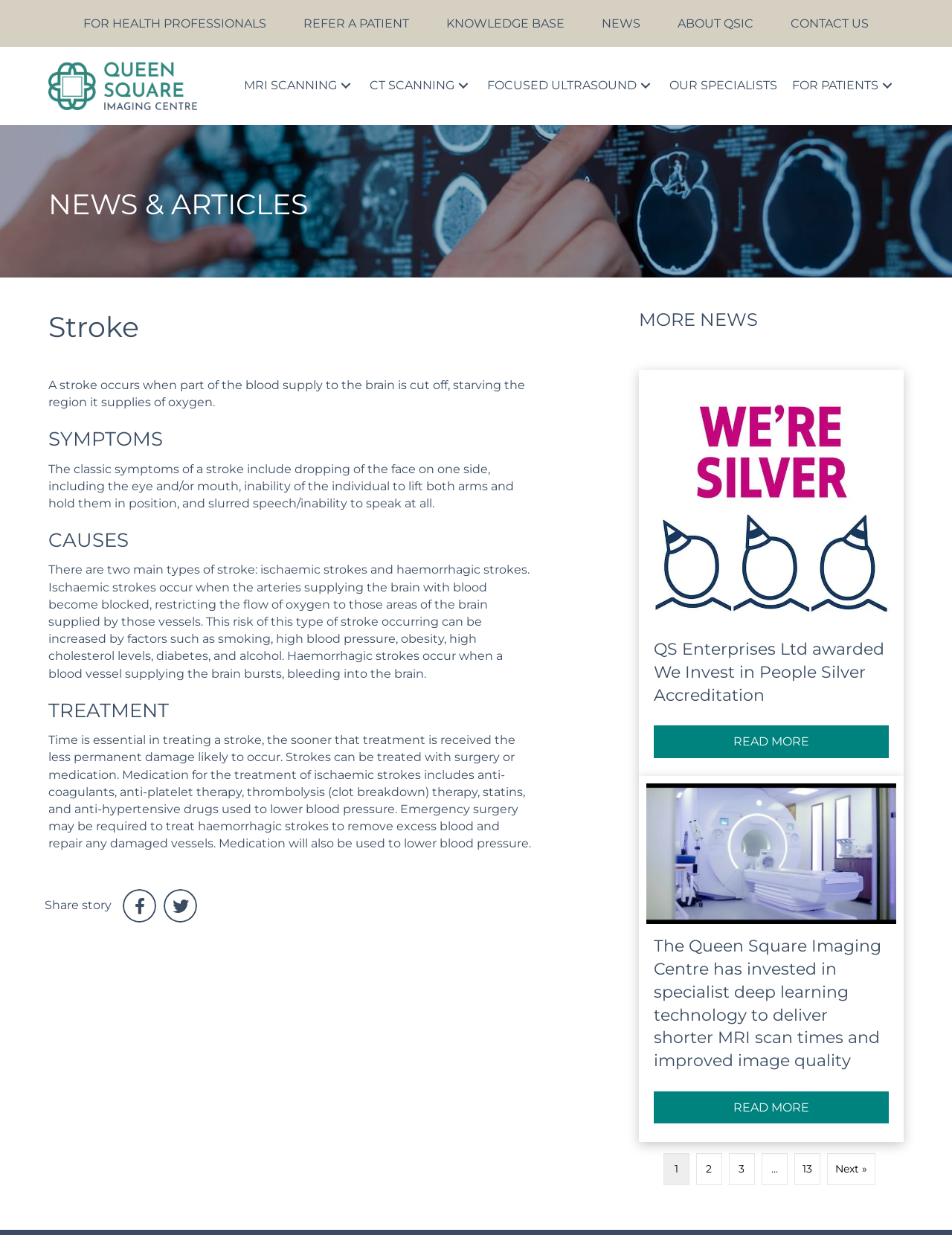Could you please study the image and provide a detailed answer to the question:
How many types of strokes are mentioned on this webpage?

According to the webpage, there are two main types of strokes: ischaemic strokes and haemorrhagic strokes. This information is provided in the section 'CAUSES'.